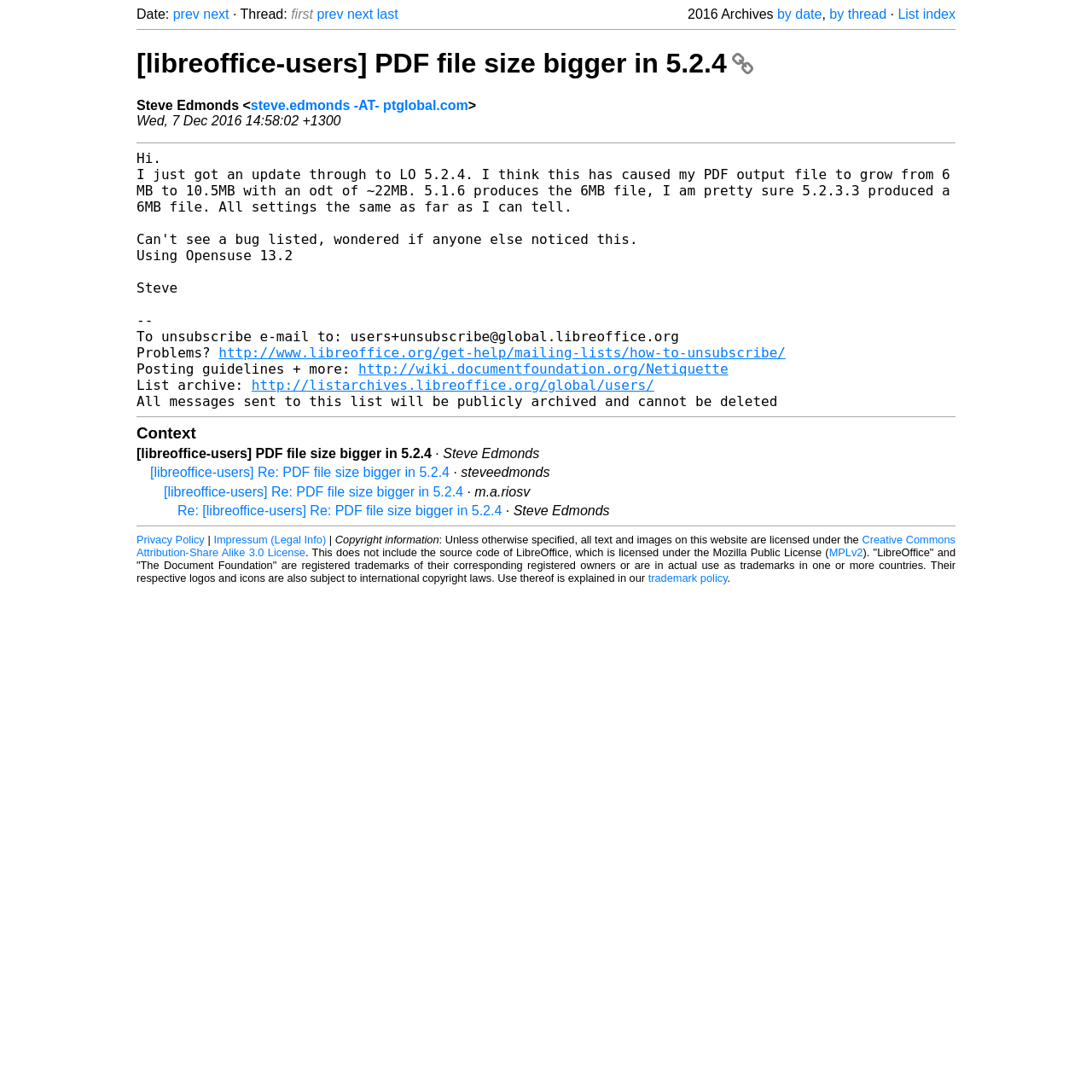Who is the sender of the email?
Refer to the image and give a detailed answer to the question.

I found the sender's name by looking at the text 'Steve Edmonds <steve.edmonds@ptglobal.com>' which is located at the top of the email.